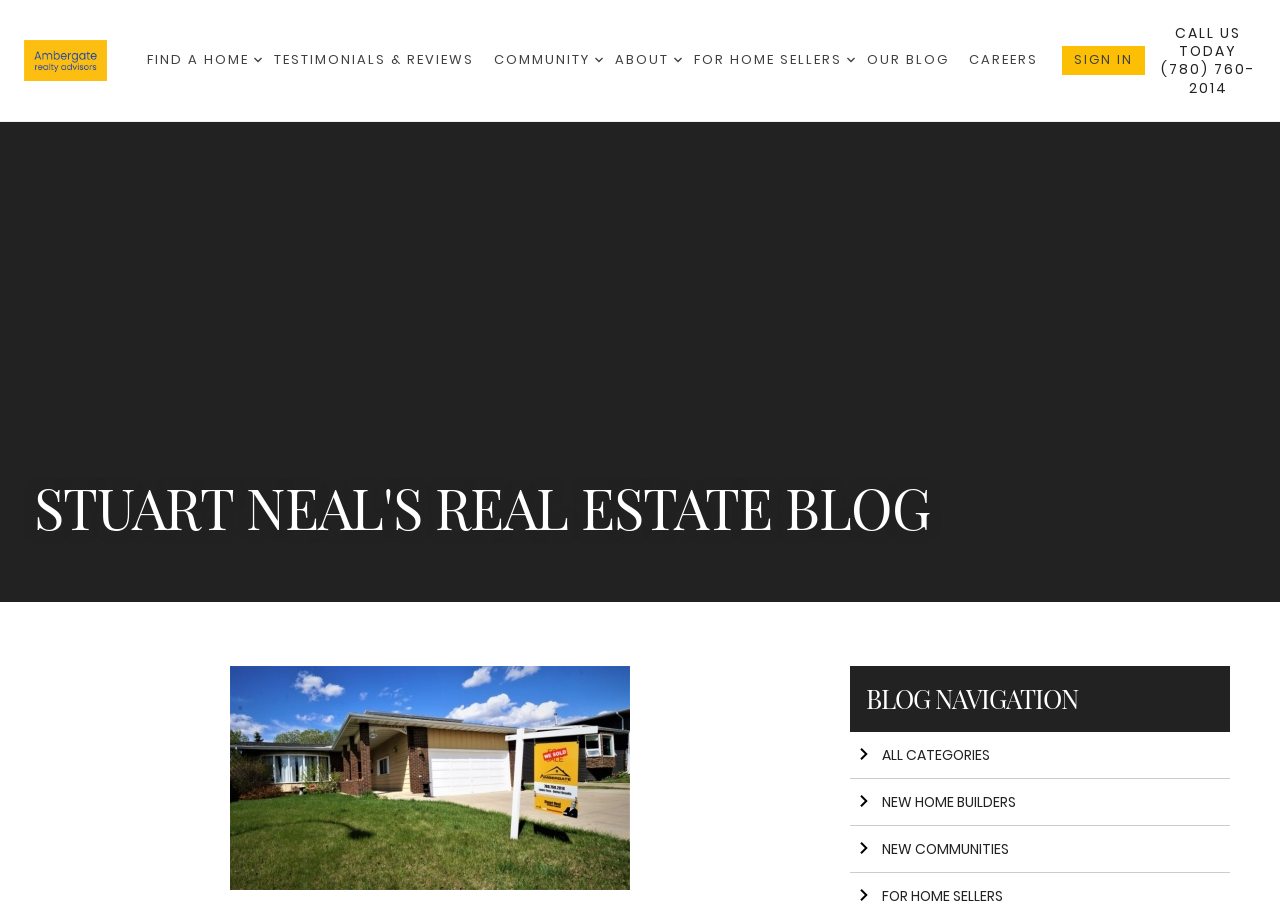Determine the bounding box coordinates for the HTML element described here: "Arrow right New Communities".

[0.664, 0.902, 0.961, 0.954]